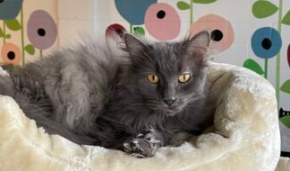What is the atmosphere of the Ferndale Cat Catfe Lounge?
Provide a detailed and well-explained answer to the question.

The caption describes the atmosphere of the Ferndale Cat Catfe Lounge as 'inviting', which suggests that the space is welcoming and comfortable for visitors.